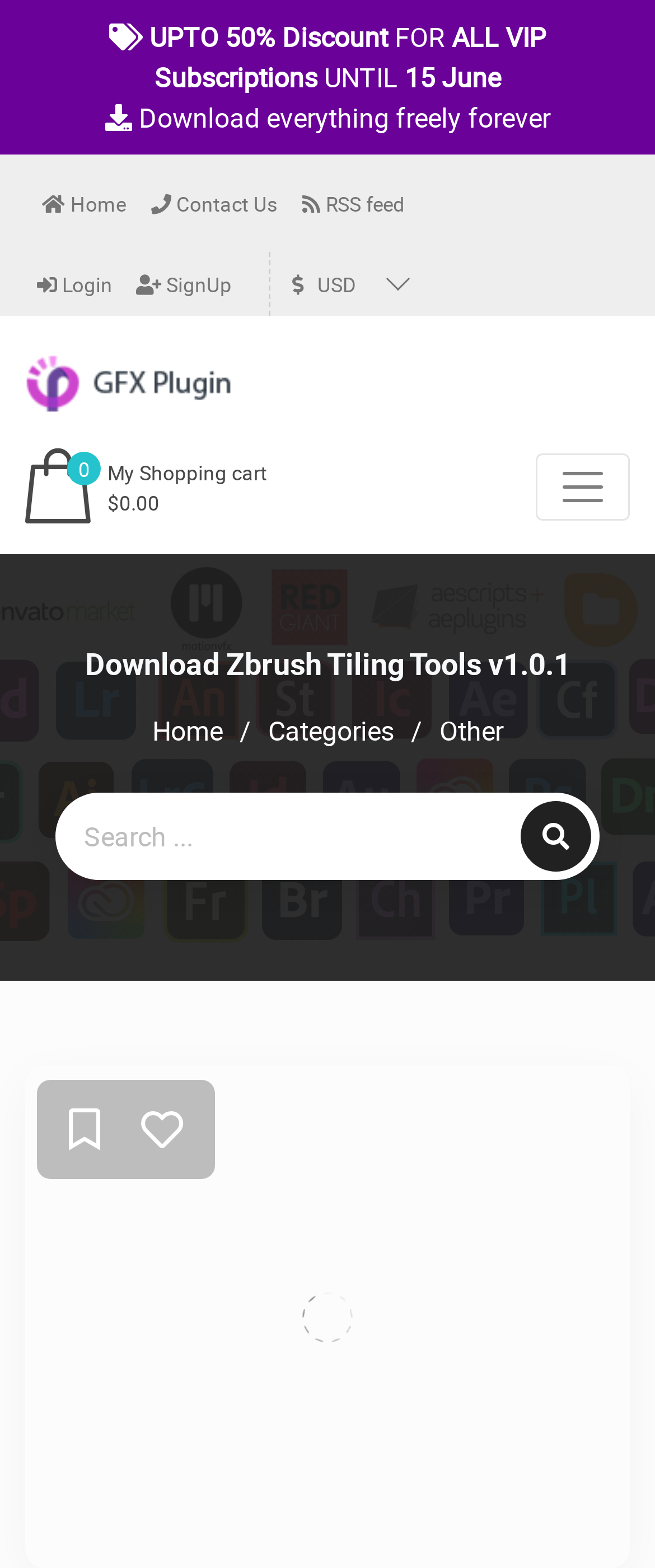Identify and provide the bounding box coordinates of the UI element described: "parent_node: 0 aria-label="Toggle navigation"". The coordinates should be formatted as [left, top, right, bottom], with each number being a float between 0 and 1.

[0.818, 0.289, 0.962, 0.331]